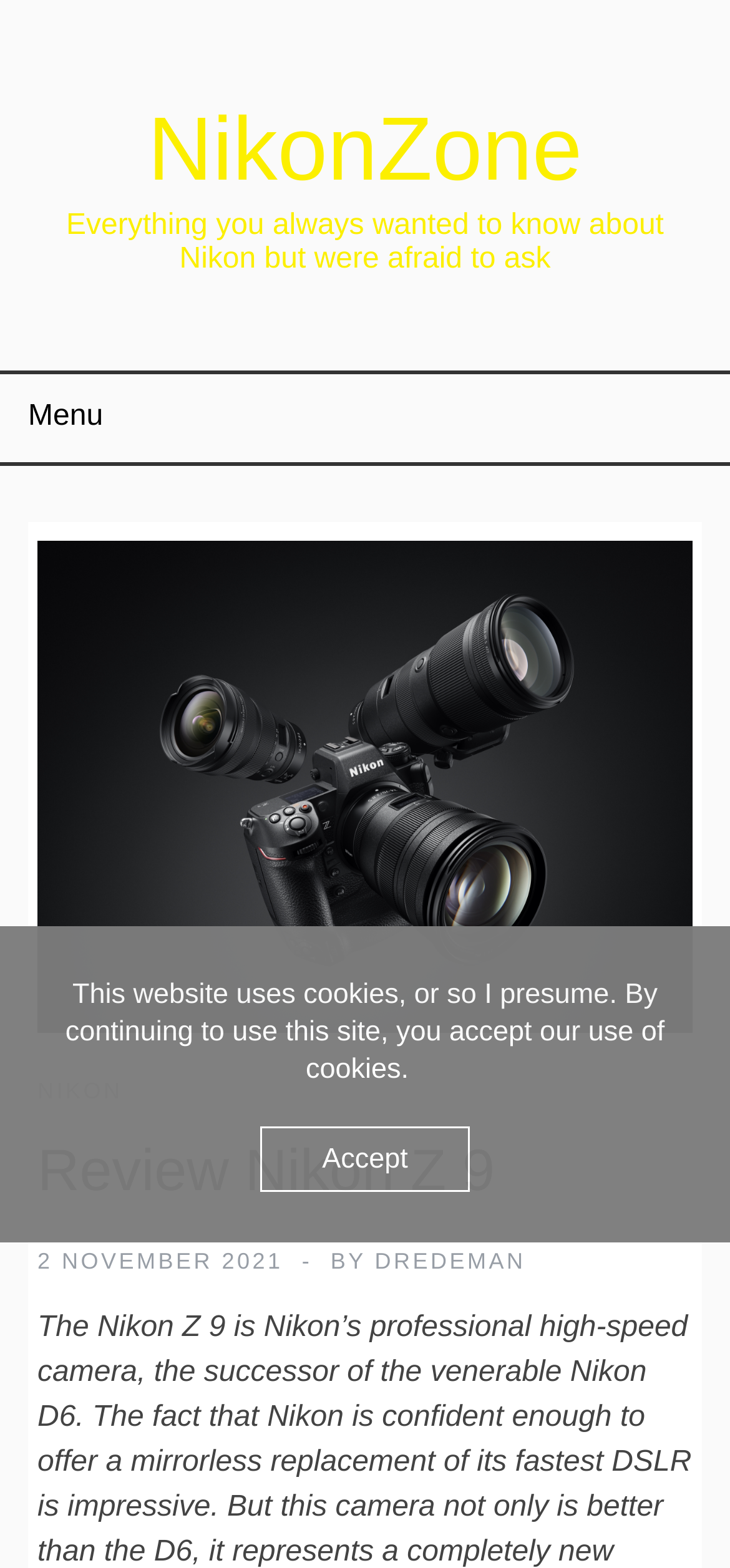Identify the bounding box coordinates of the clickable section necessary to follow the following instruction: "Visit the page of DREDEMAN". The coordinates should be presented as four float numbers from 0 to 1, i.e., [left, top, right, bottom].

[0.513, 0.796, 0.72, 0.812]